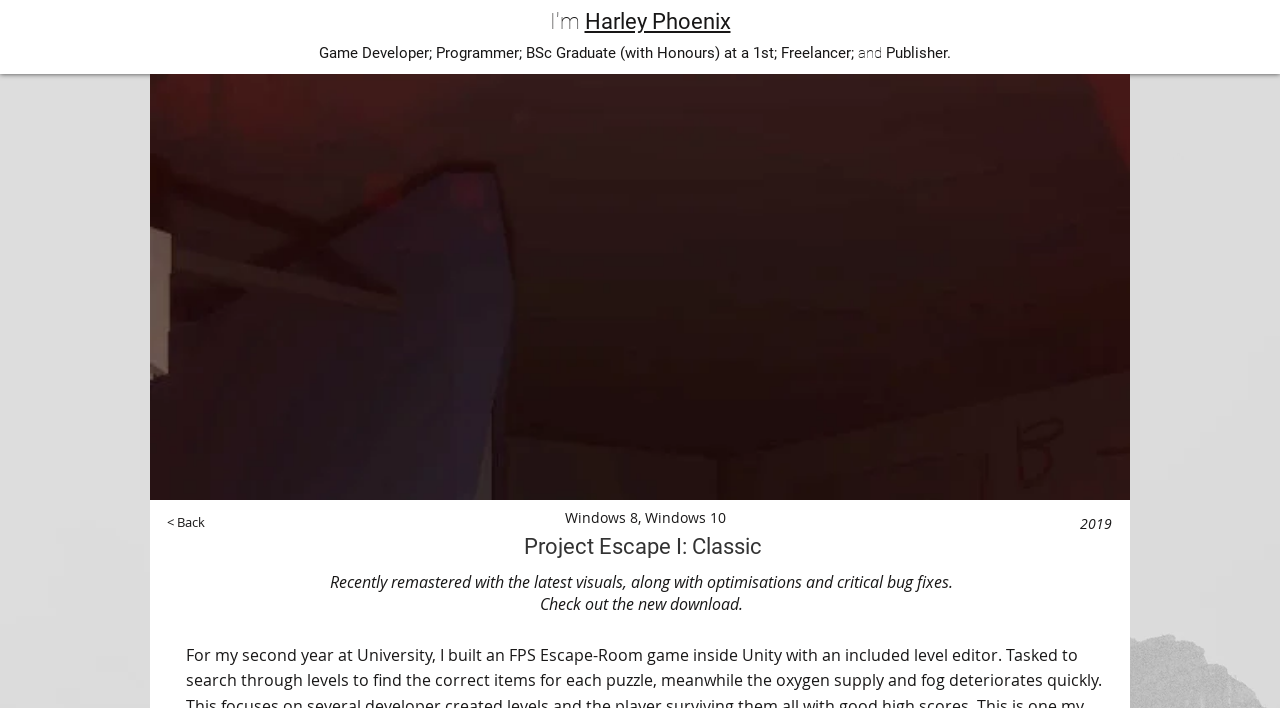Provide the bounding box coordinates for the UI element described in this sentence: "hookup". The coordinates should be four float values between 0 and 1, i.e., [left, top, right, bottom].

None